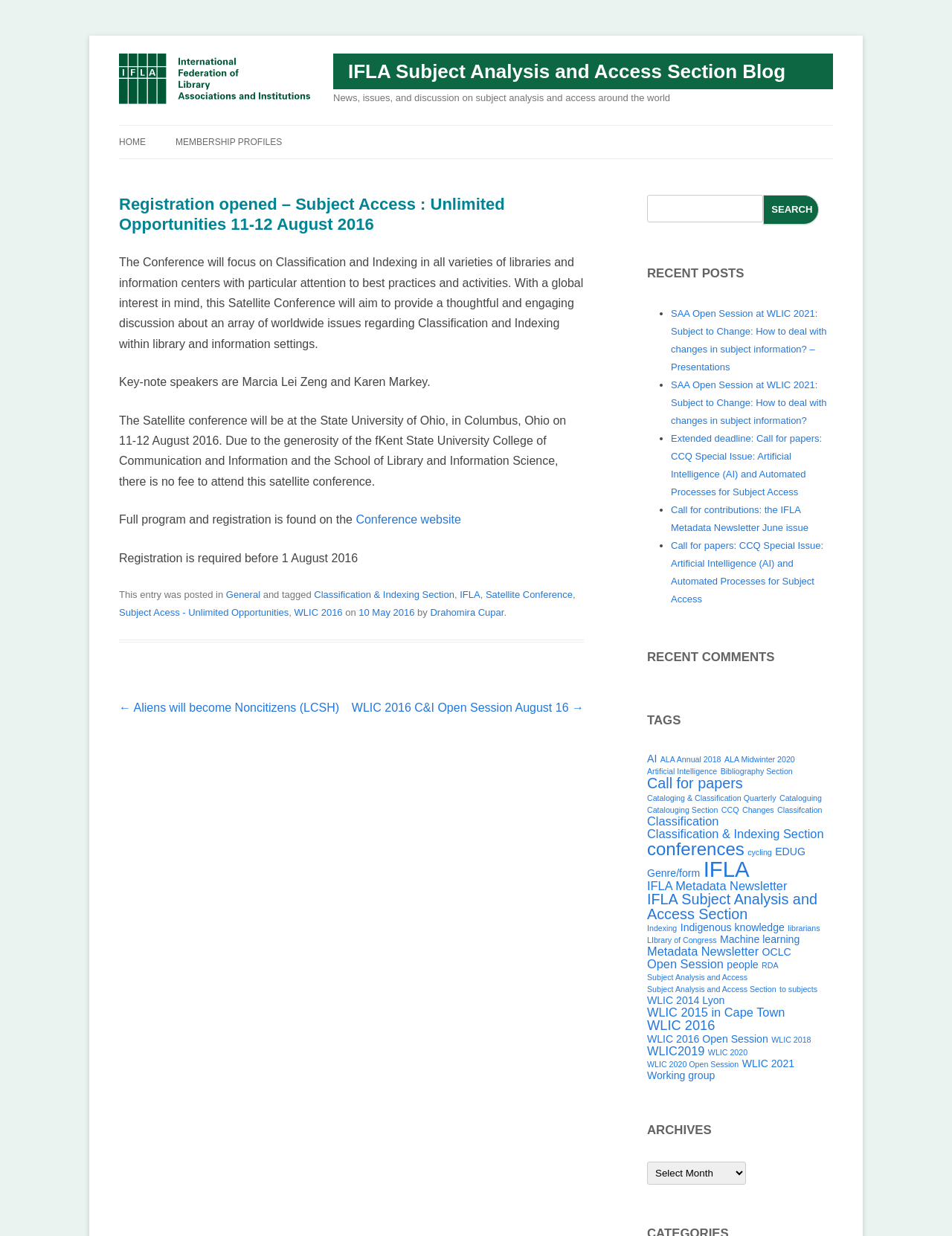What is the focus of the conference?
Based on the visual, give a brief answer using one word or a short phrase.

Classification and Indexing